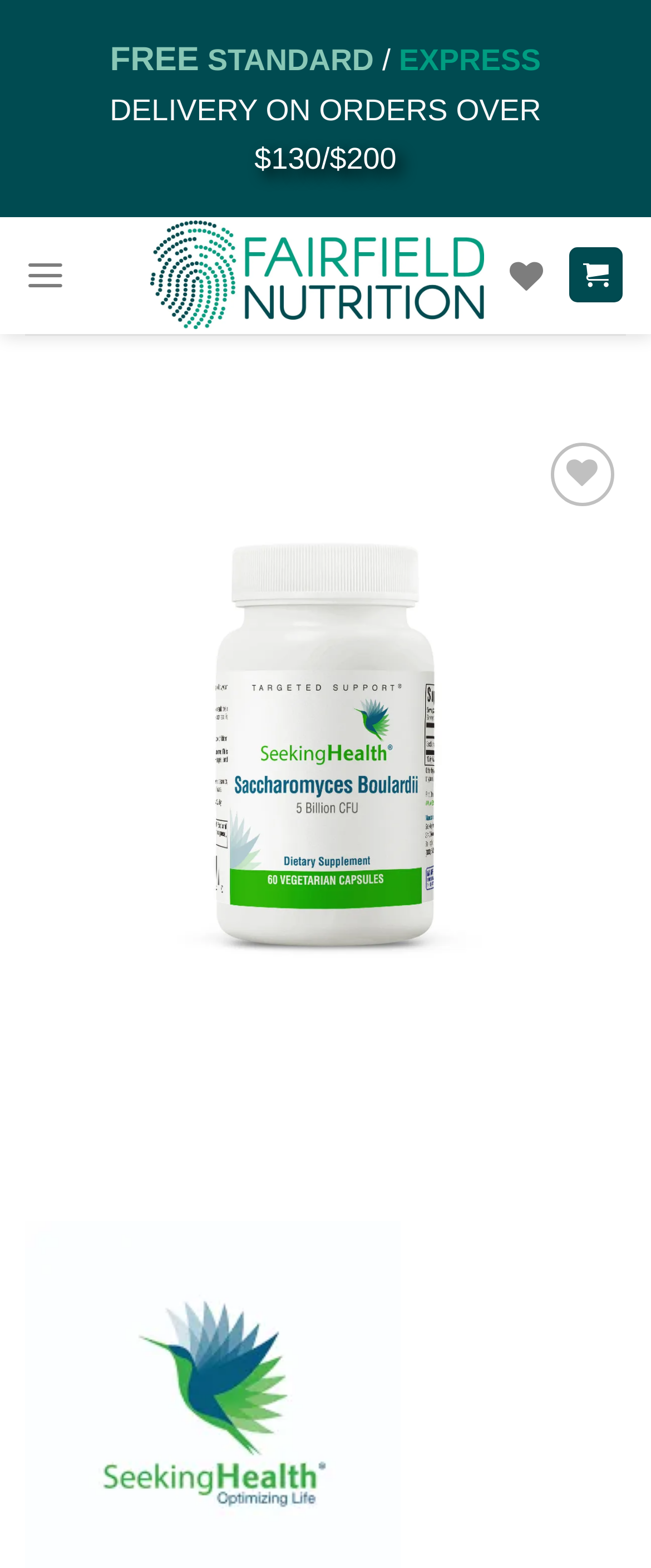What is the purpose of the button with the text 'Wishlist'?
Based on the image, please offer an in-depth response to the question.

I found the button with the text 'Wishlist' by looking at the elements on the webpage. It's likely that the purpose of this button is to add the current product to the user's wishlist, allowing them to easily find it later.